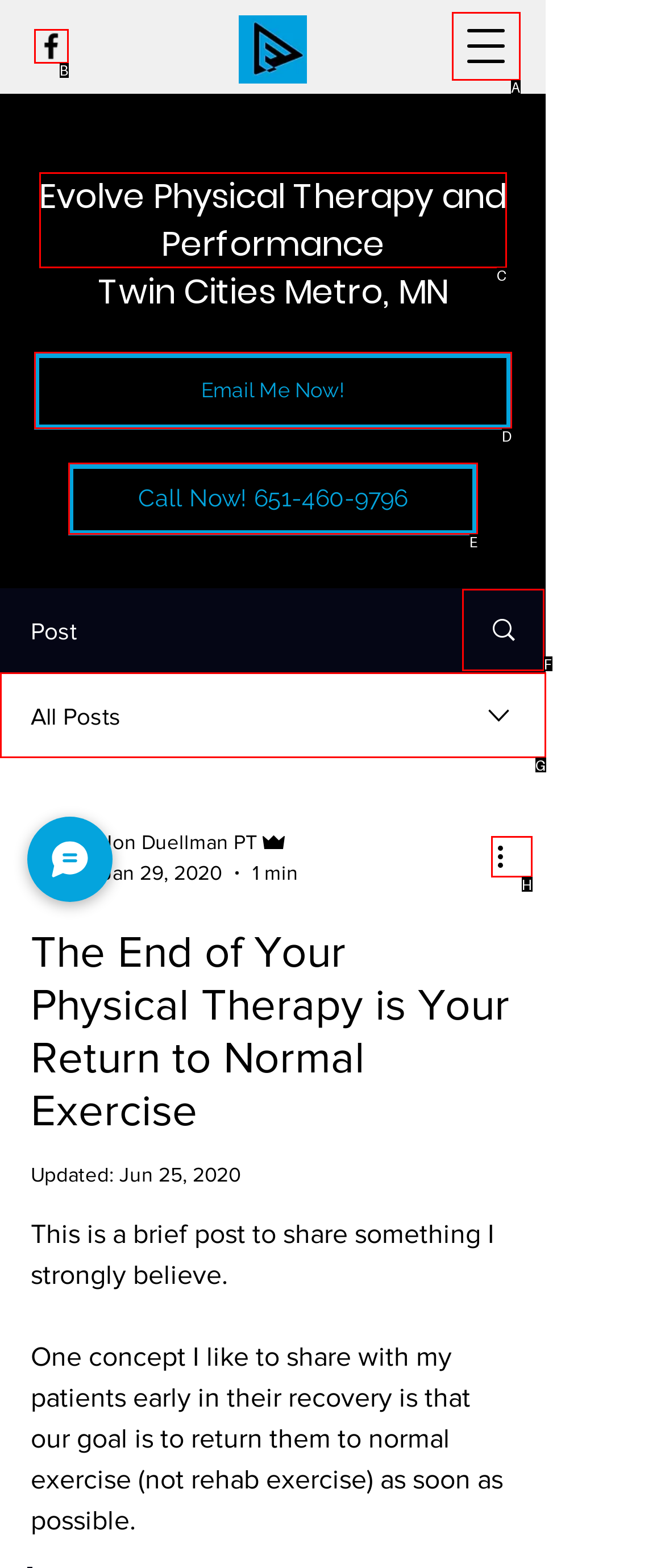Tell me which one HTML element best matches the description: Email Me Now!
Answer with the option's letter from the given choices directly.

D